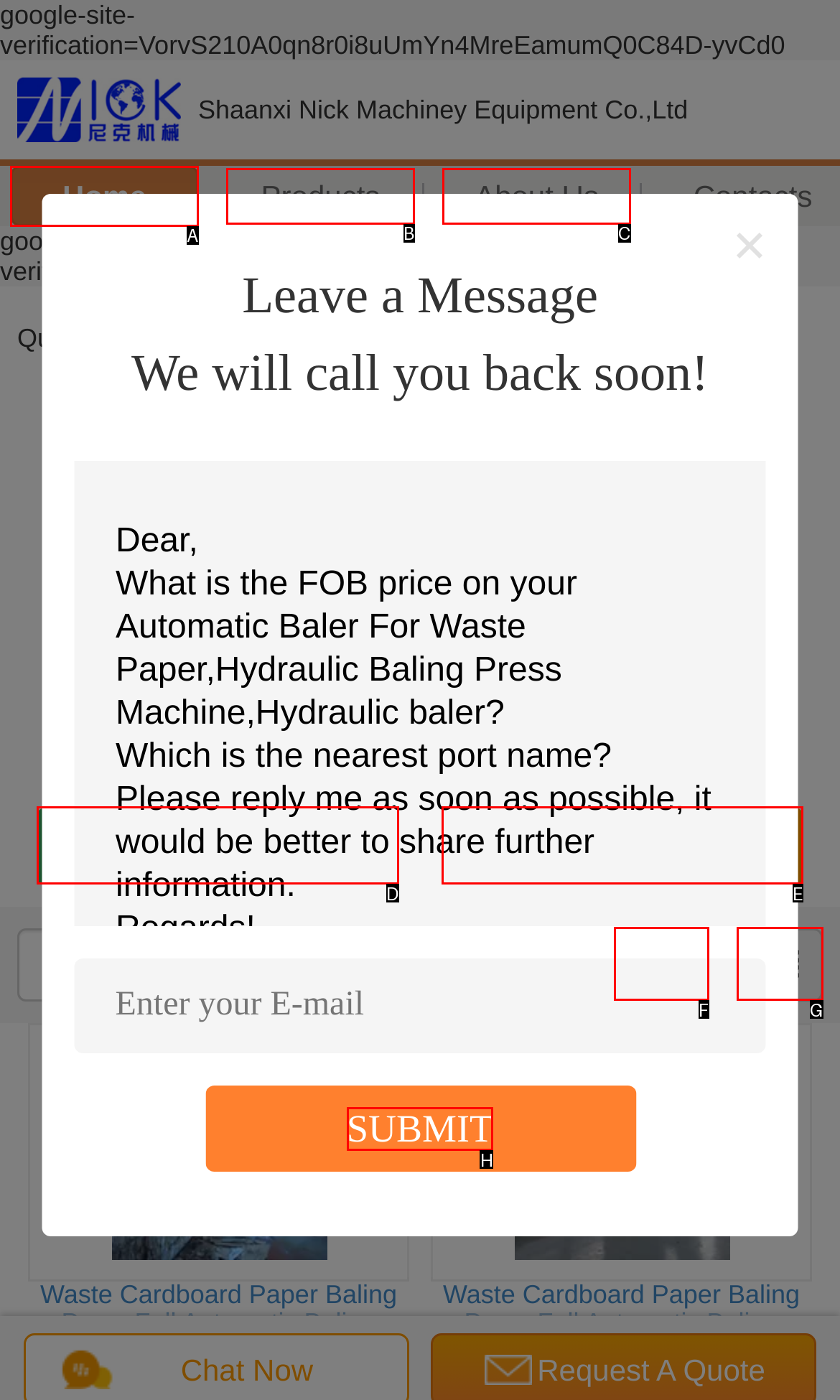Specify the letter of the UI element that should be clicked to achieve the following: Submit the form
Provide the corresponding letter from the choices given.

H